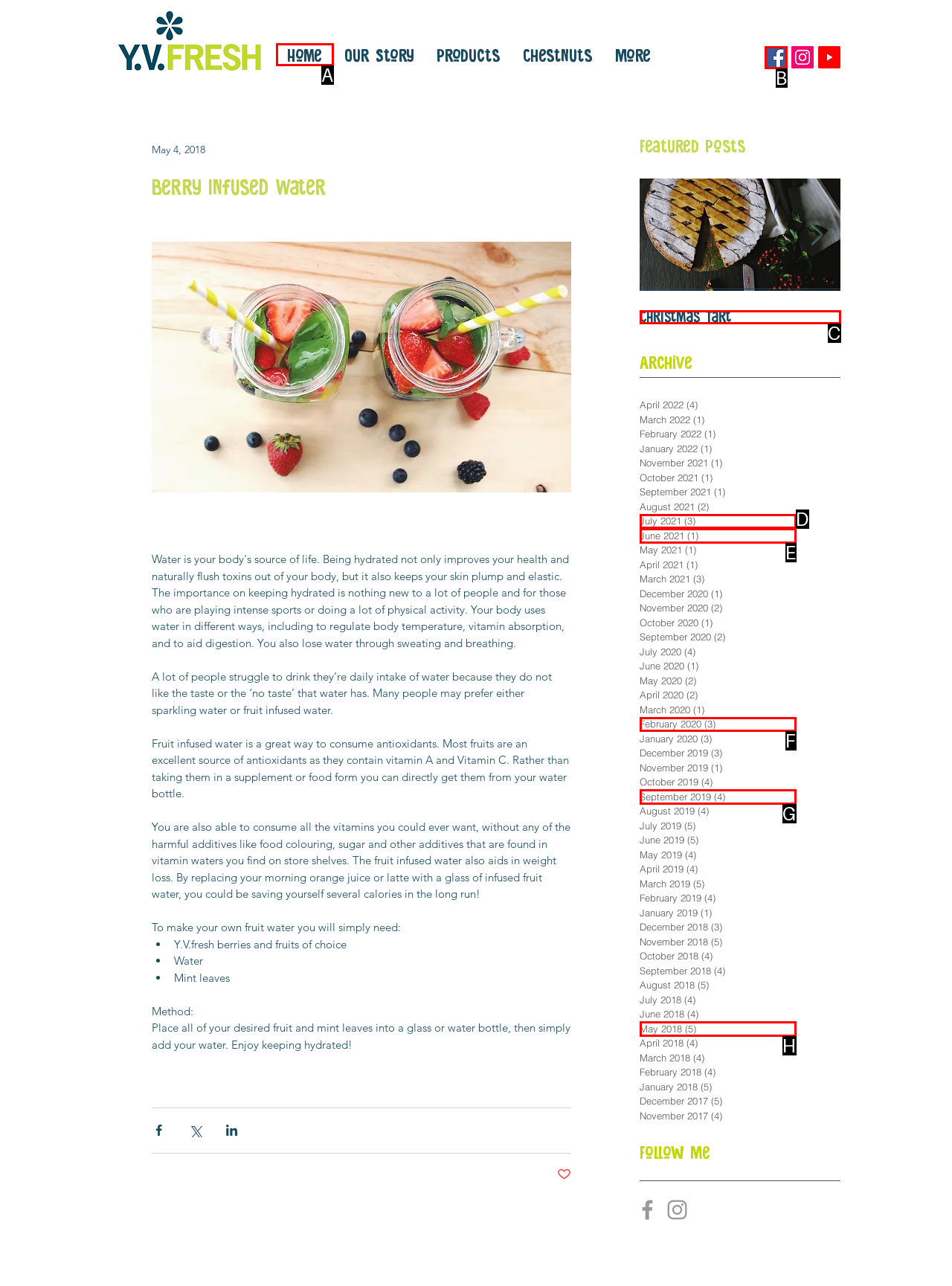Indicate which HTML element you need to click to complete the task: Click the 'Home' link. Provide the letter of the selected option directly.

A